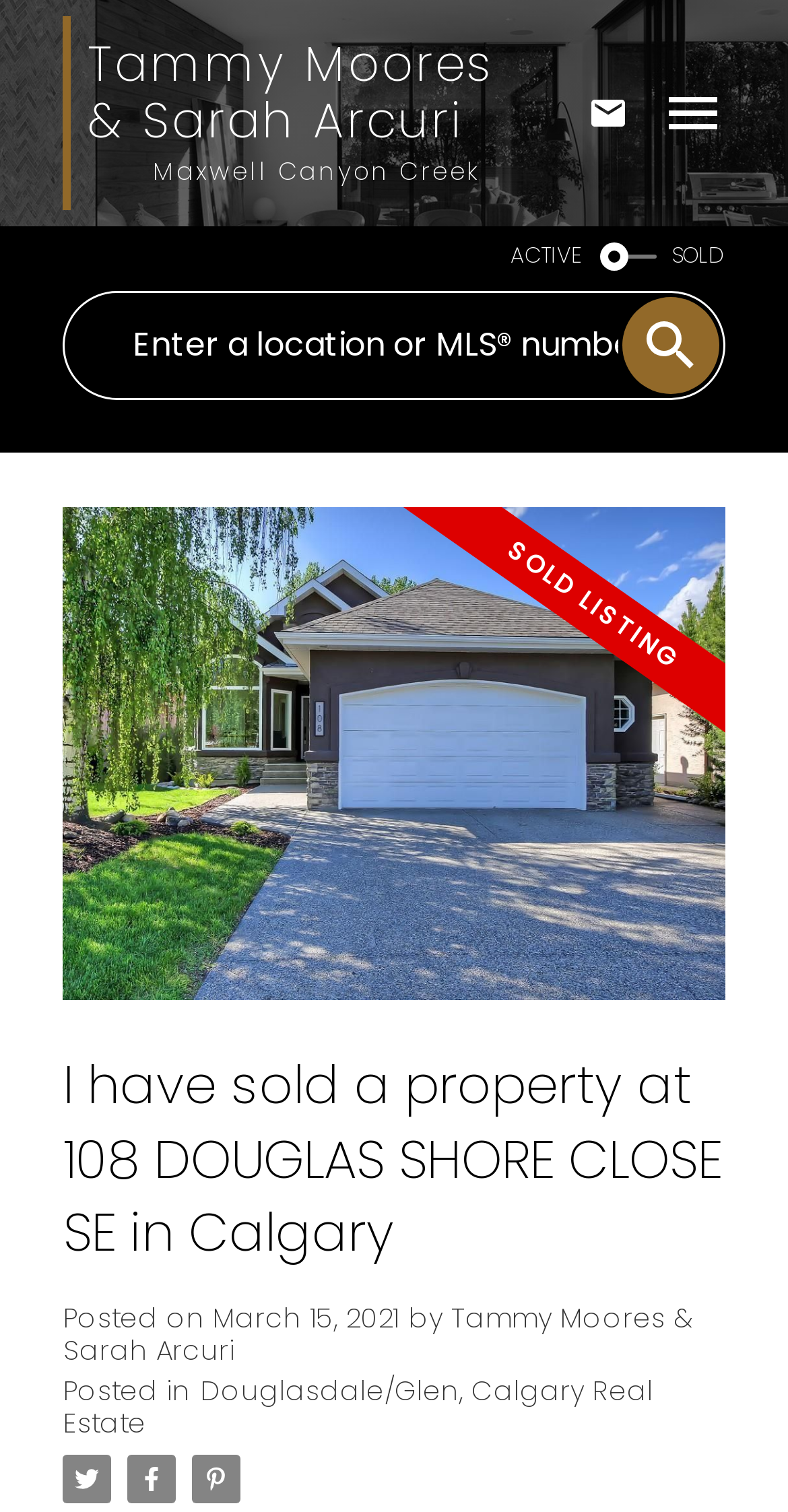Given the element description, predict the bounding box coordinates in the format (top-left x, top-left y, bottom-right x, bottom-right y), using floating point numbers between 0 and 1: SOLD

[0.853, 0.158, 0.92, 0.18]